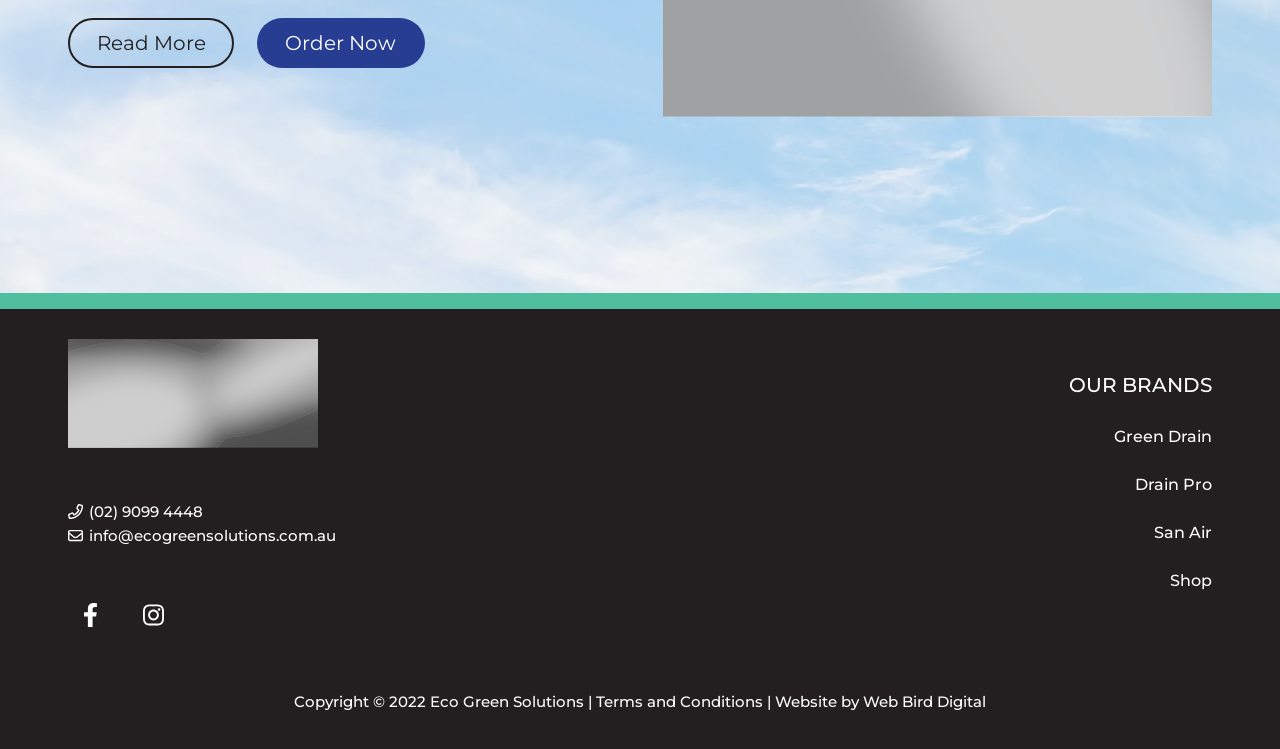Specify the bounding box coordinates of the region I need to click to perform the following instruction: "Order Now". The coordinates must be four float numbers in the range of 0 to 1, i.e., [left, top, right, bottom].

[0.201, 0.023, 0.332, 0.091]